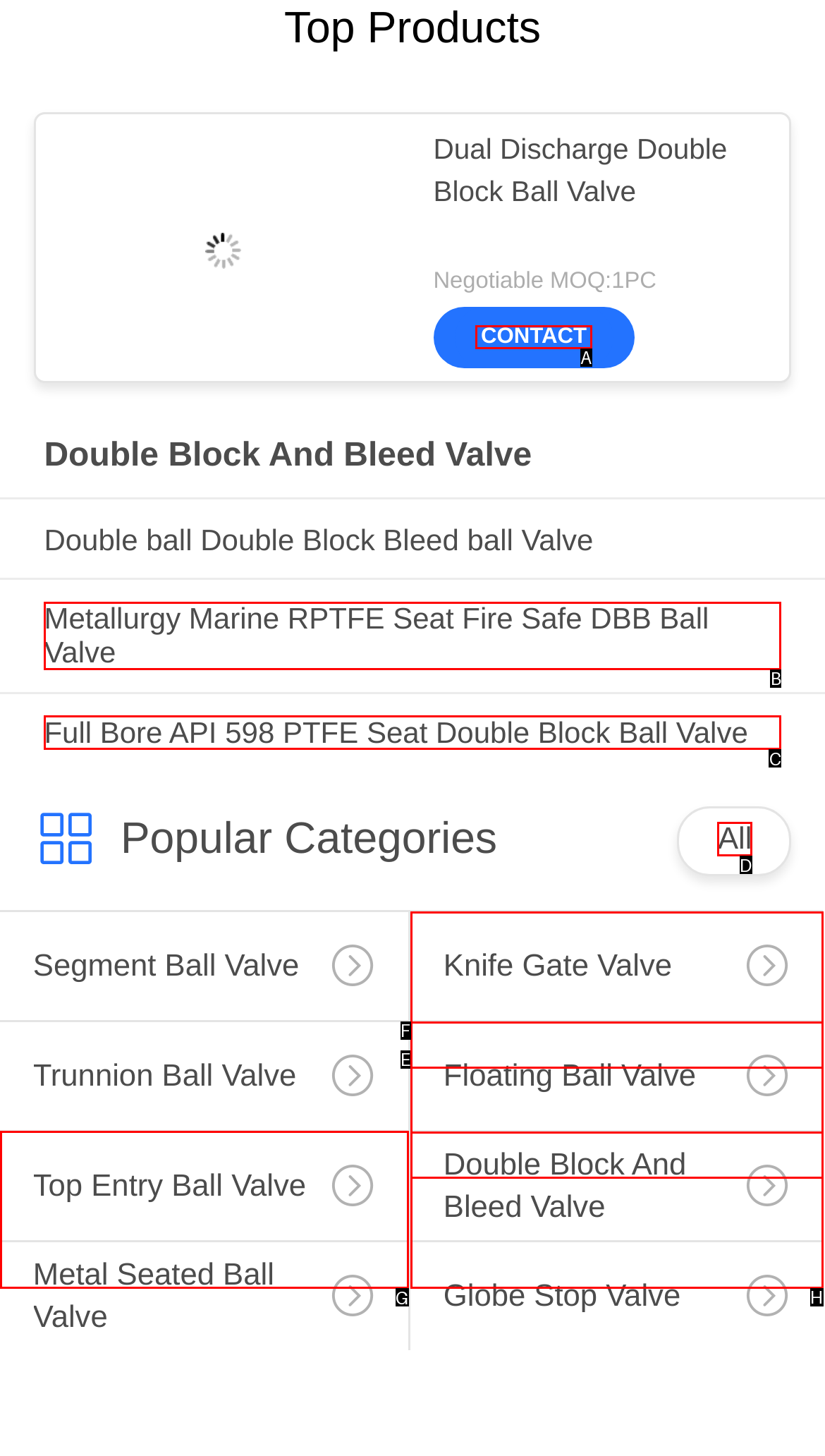Tell me the letter of the correct UI element to click for this instruction: Learn more about the 'Top Entry Ball Valve'. Answer with the letter only.

G